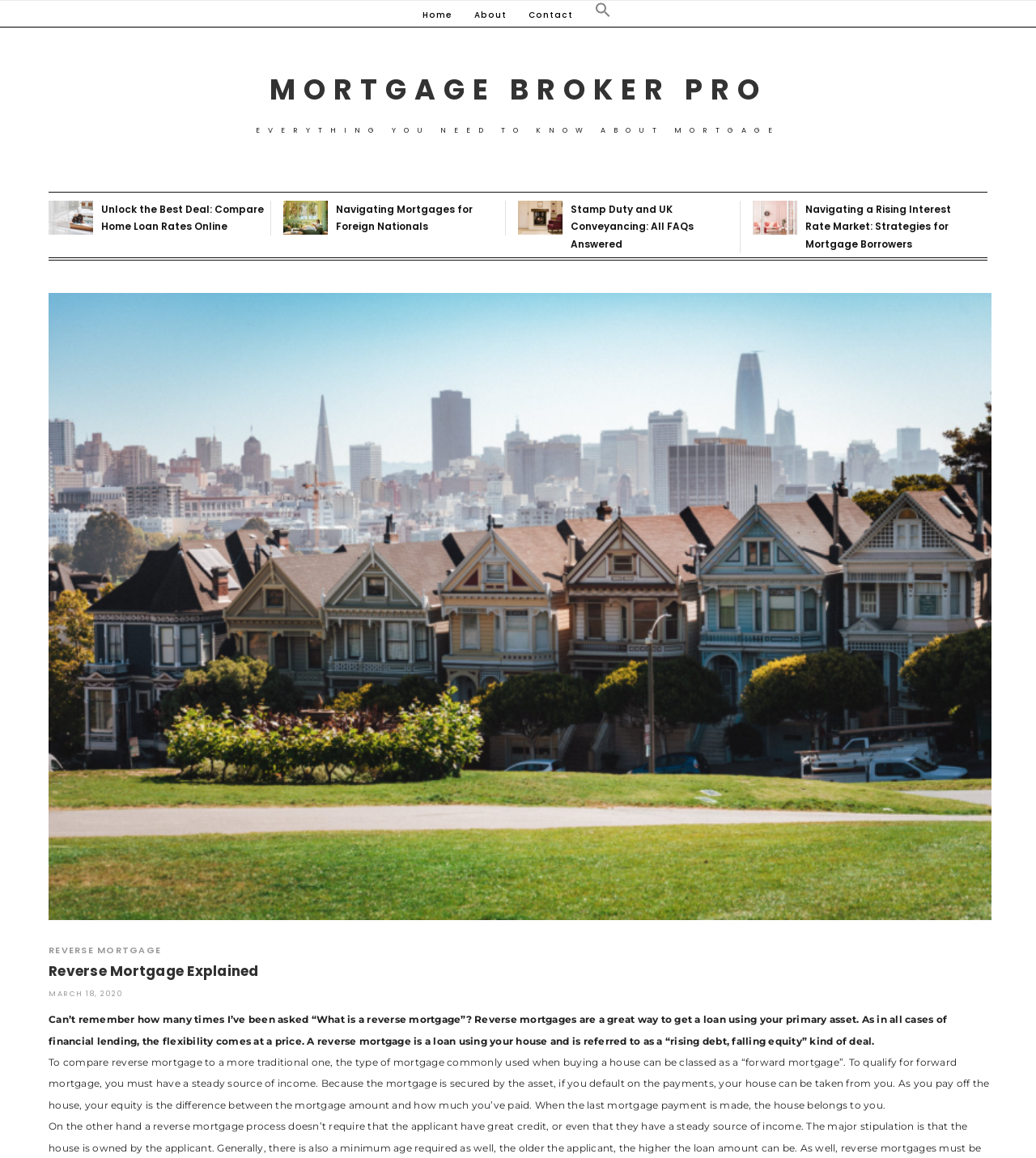What is the name of the website?
Look at the image and respond to the question as thoroughly as possible.

I determined the name of the website by looking at the heading element with the text 'MORTGAGE BROKER PRO' which is located at the top of the webpage.